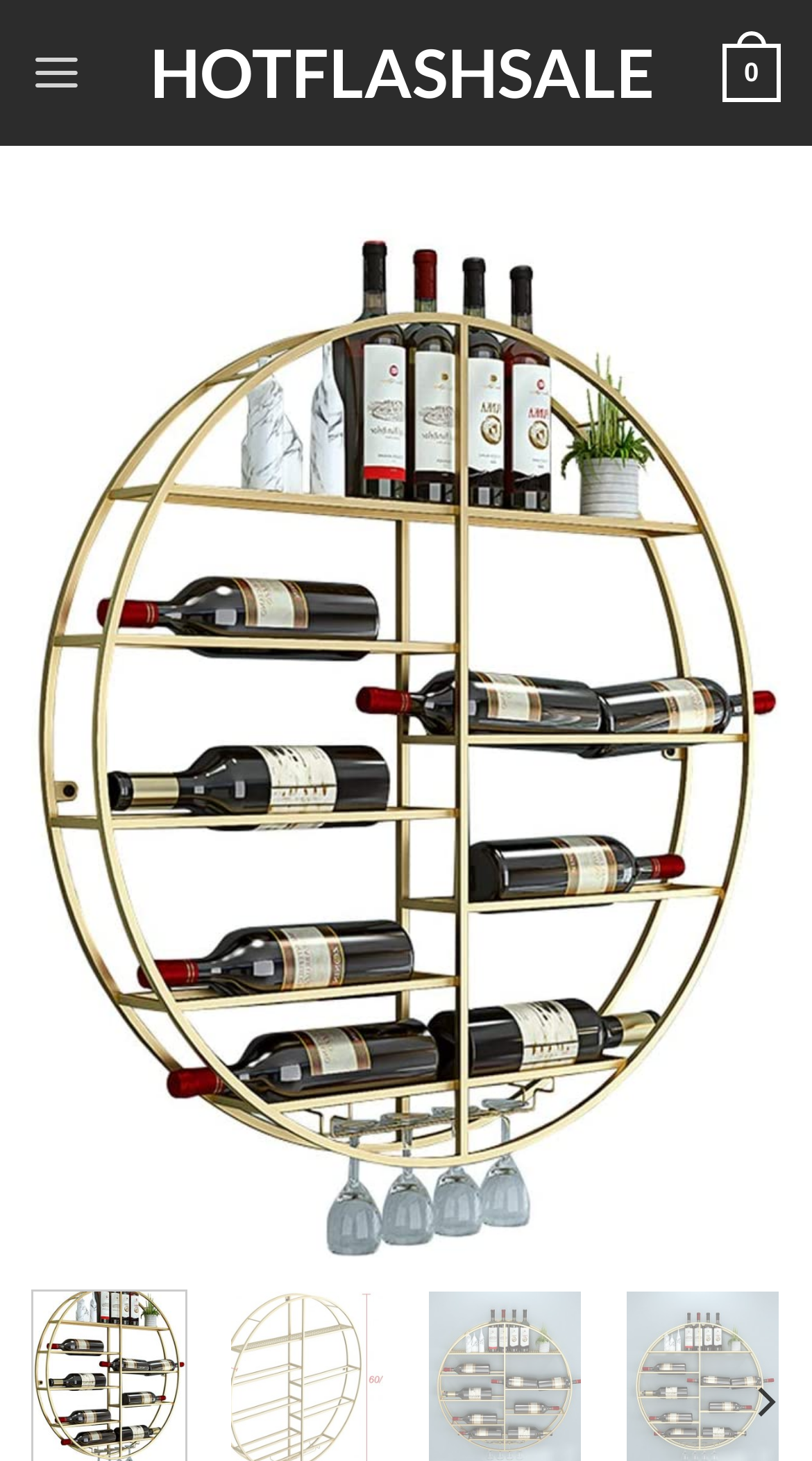Use a single word or phrase to answer the following:
What is the shape of the wine rack?

Round